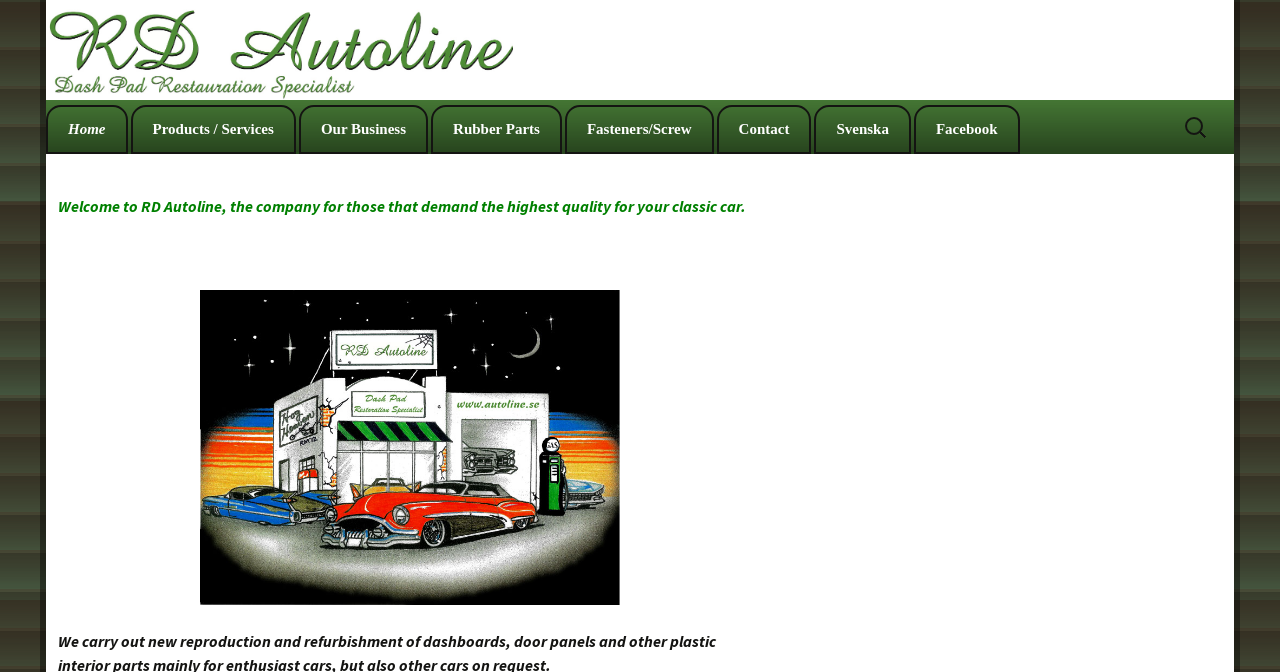Analyze the image and answer the question with as much detail as possible: 
What is the purpose of the searchbox?

The purpose of the searchbox is obtained from its location near the top of the webpage and its label 'Sök efter:' which is Swedish for 'Search for'. This suggests that the searchbox is intended for users to search for products or services offered by the company.